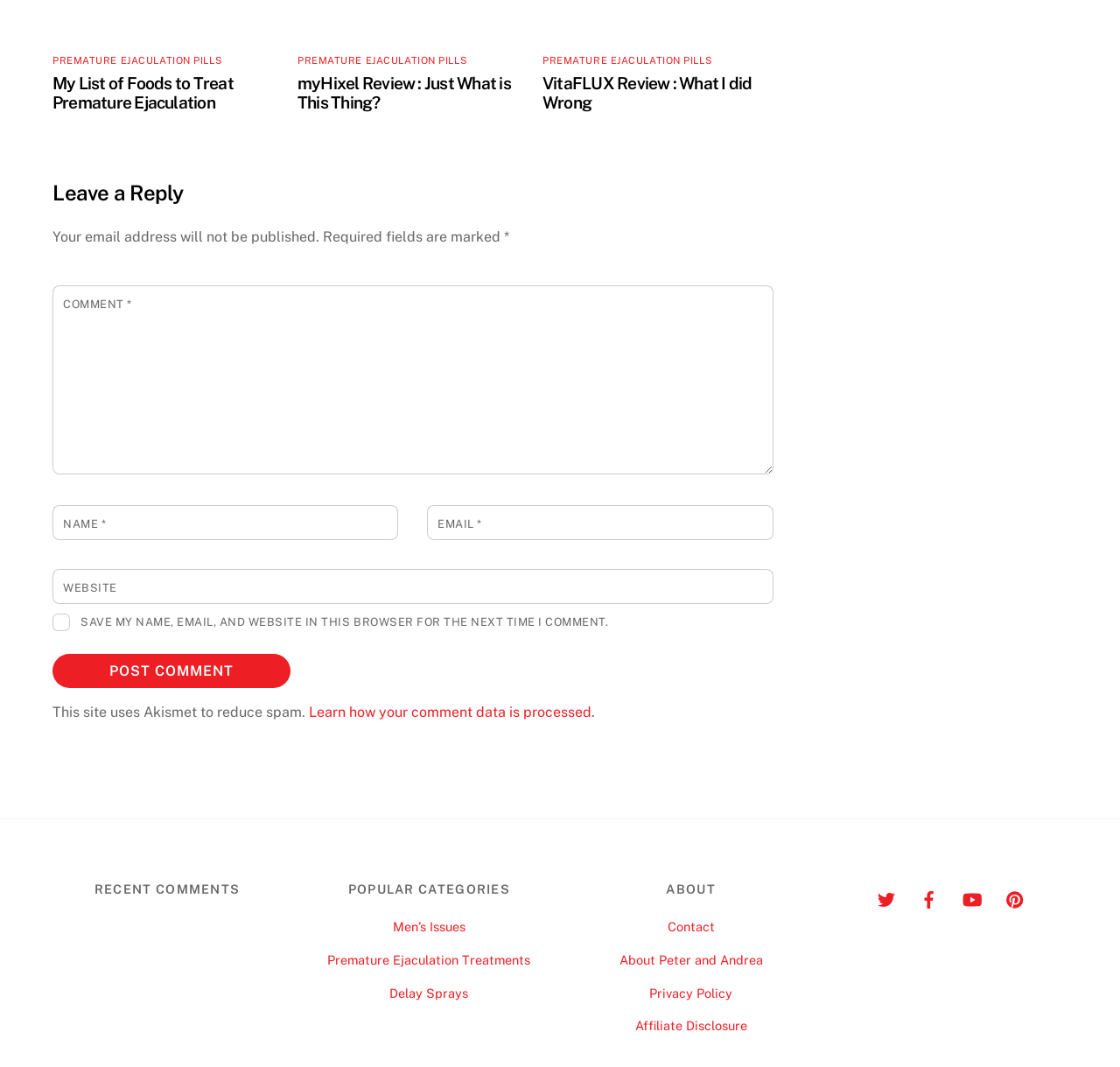Please identify the bounding box coordinates of the area that needs to be clicked to fulfill the following instruction: "Learn how your comment data is processed."

[0.276, 0.659, 0.528, 0.675]